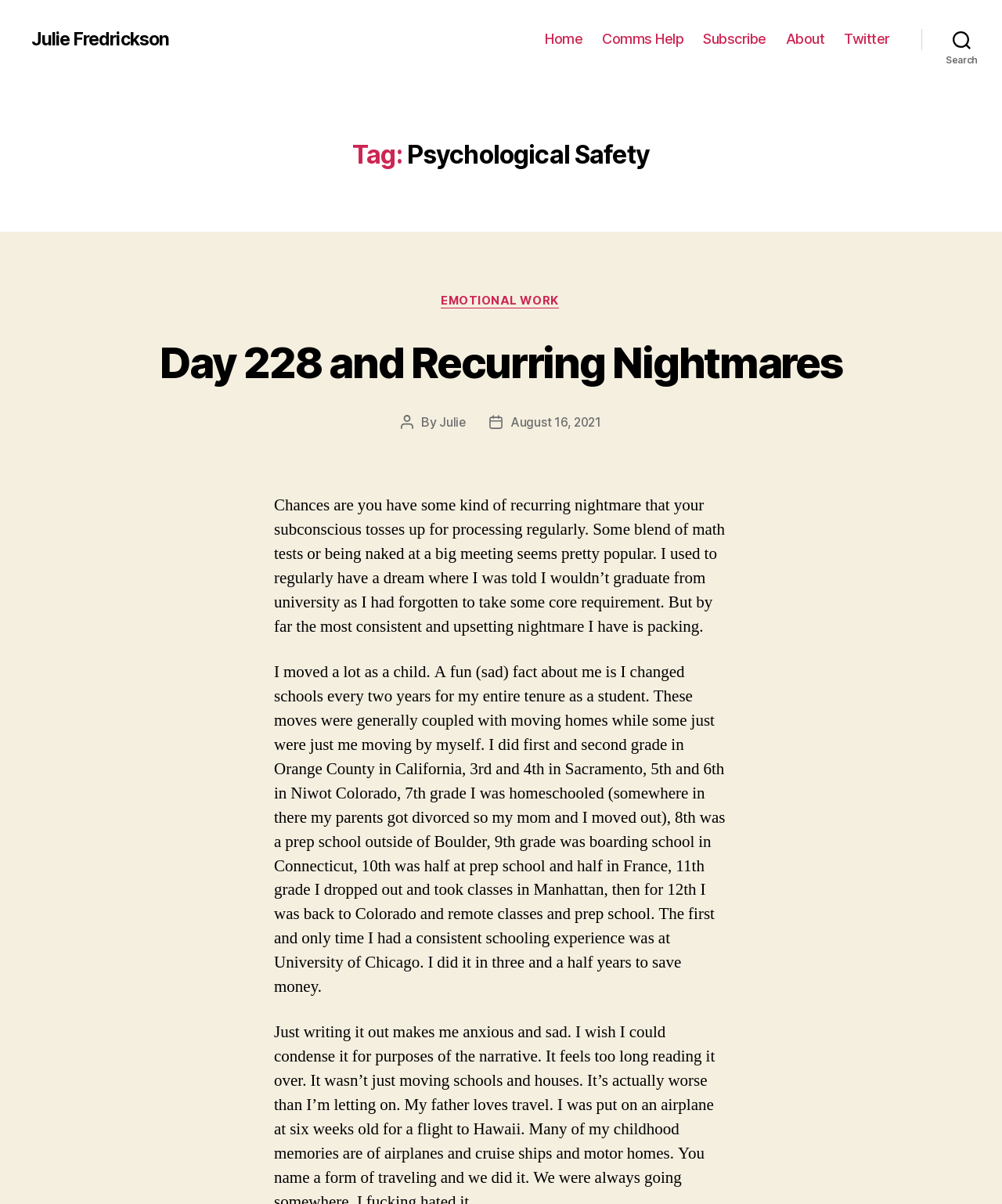Identify and provide the bounding box for the element described by: "Day 228 and Recurring Nightmares".

[0.238, 0.275, 0.762, 0.373]